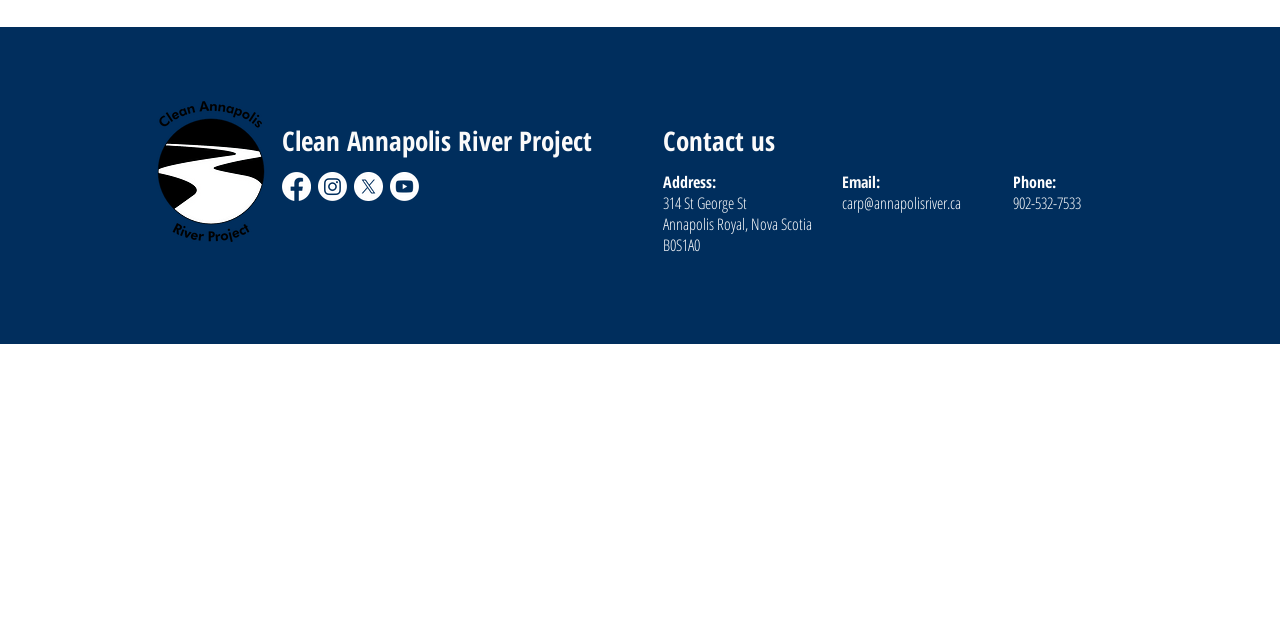Locate the UI element described by aria-label="Youtube" in the provided webpage screenshot. Return the bounding box coordinates in the format (top-left x, top-left y, bottom-right x, bottom-right y), ensuring all values are between 0 and 1.

[0.305, 0.269, 0.327, 0.315]